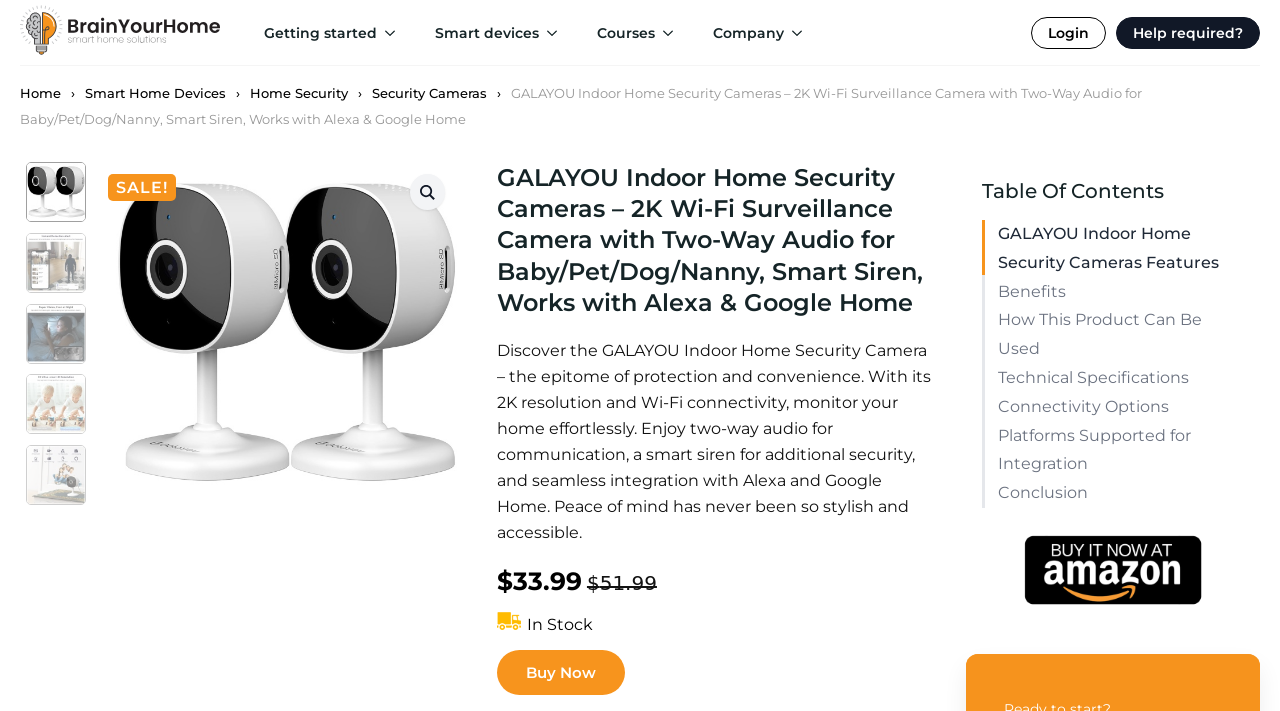Pinpoint the bounding box coordinates of the clickable element to carry out the following instruction: "Click on the 'Getting started' button."

[0.191, 0.022, 0.295, 0.07]